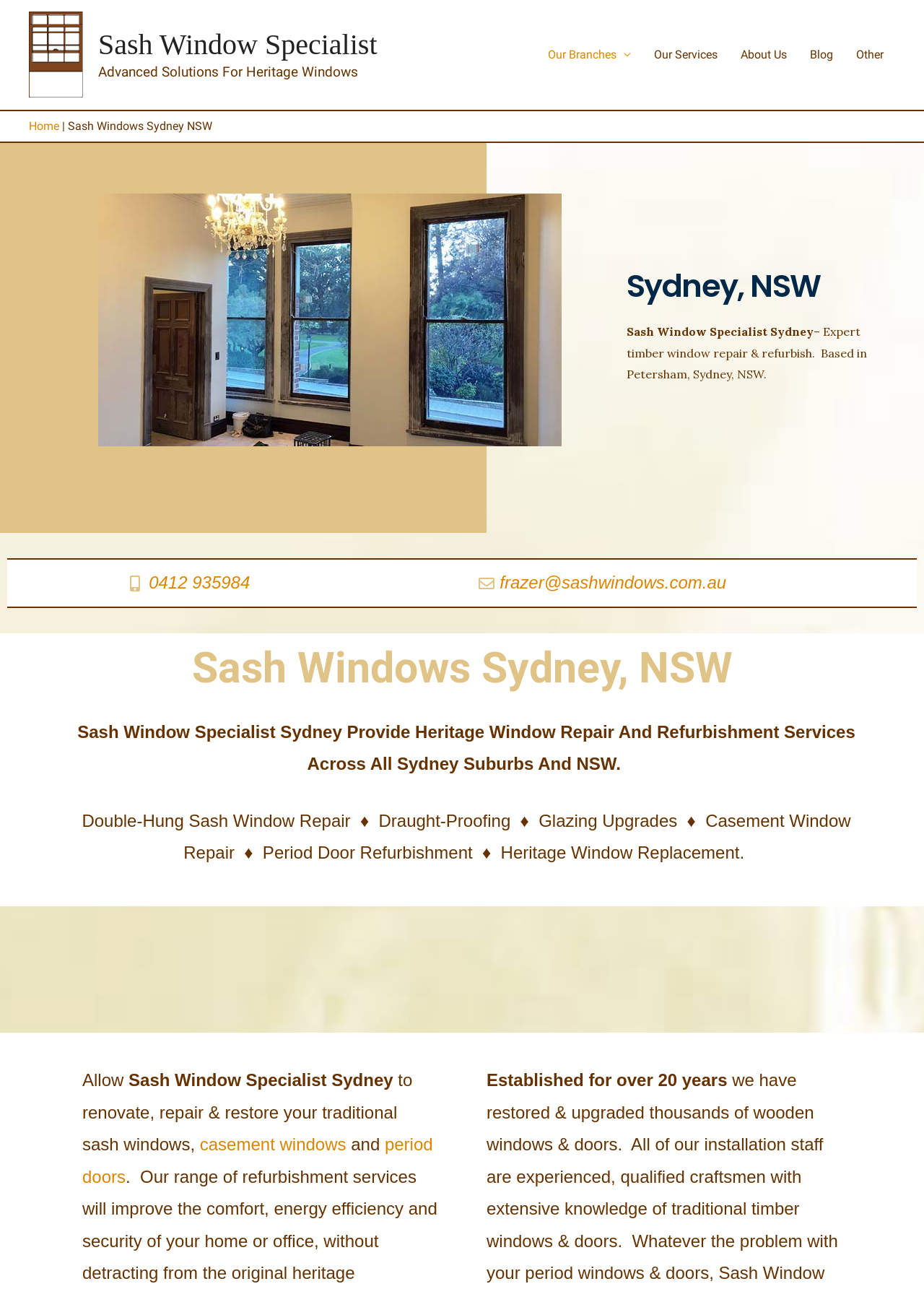Determine the bounding box coordinates for the area you should click to complete the following instruction: "Email frazer@sashwindows.com.au".

[0.364, 0.44, 0.937, 0.465]